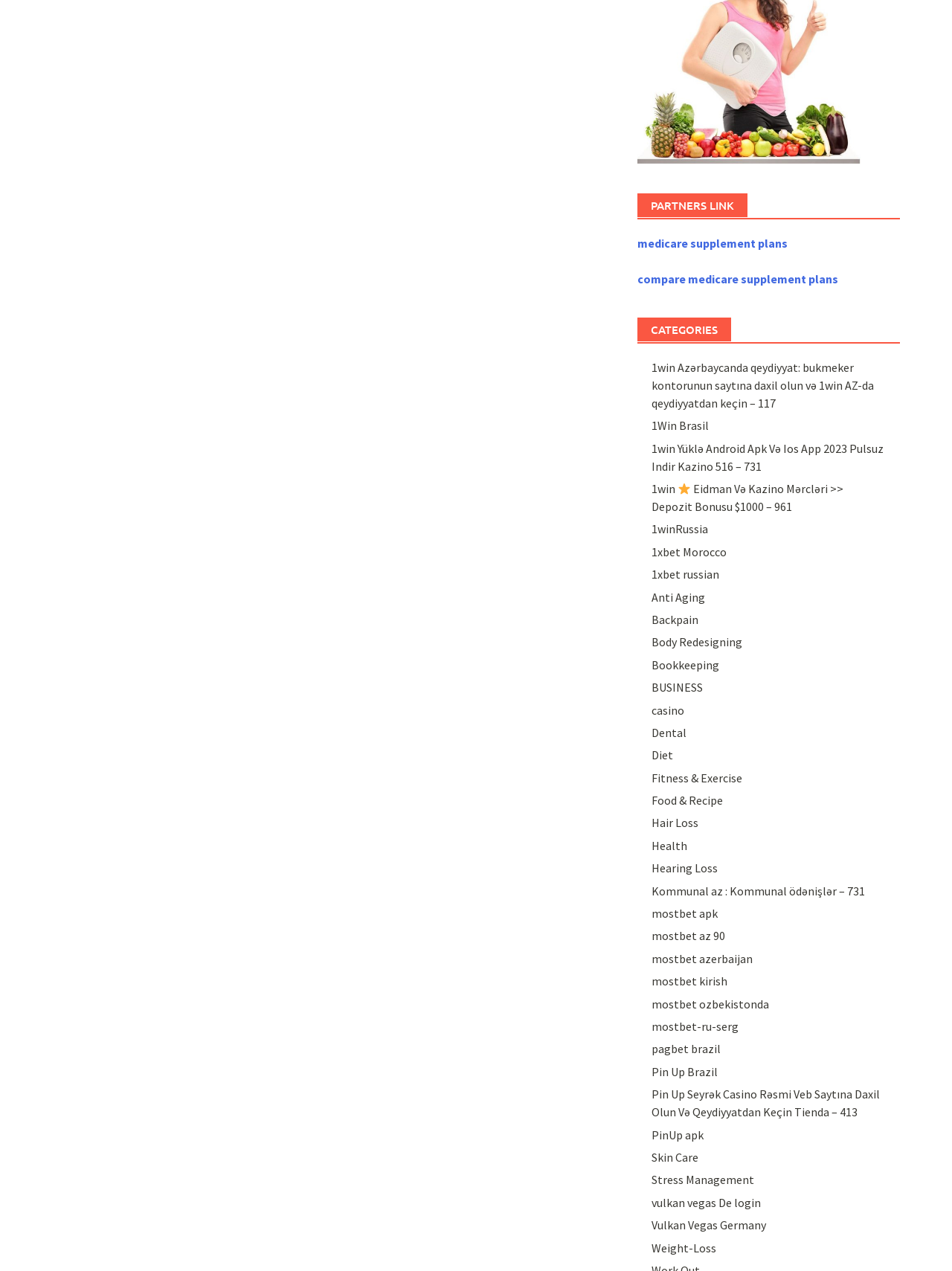Please find and report the bounding box coordinates of the element to click in order to perform the following action: "Click on 'medicare supplement plans'". The coordinates should be expressed as four float numbers between 0 and 1, in the format [left, top, right, bottom].

[0.669, 0.185, 0.827, 0.197]